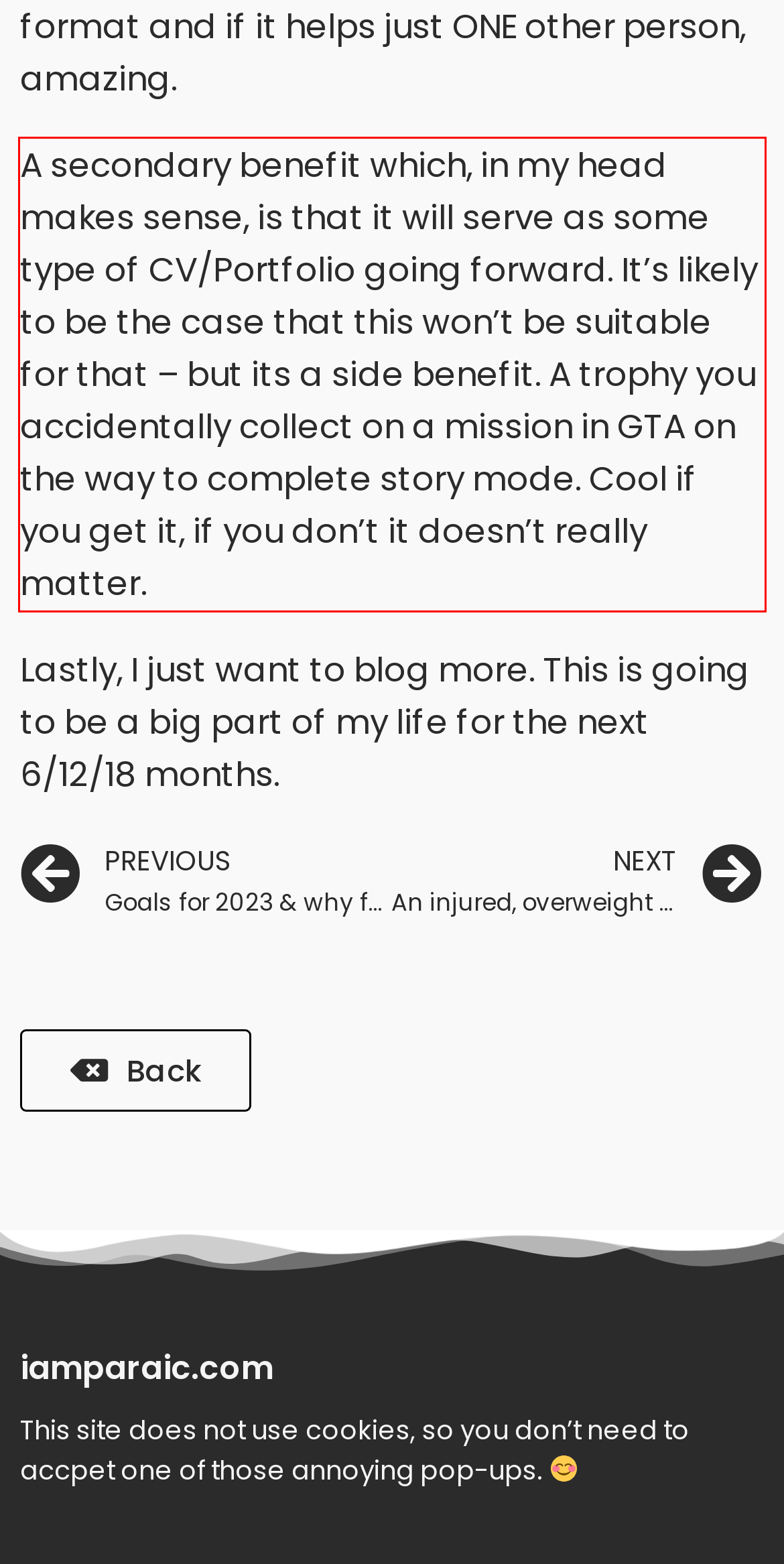With the provided screenshot of a webpage, locate the red bounding box and perform OCR to extract the text content inside it.

A secondary benefit which, in my head makes sense, is that it will serve as some type of CV/Portfolio going forward. It’s likely to be the case that this won’t be suitable for that – but its a side benefit. A trophy you accidentally collect on a mission in GTA on the way to complete story mode. Cool if you get it, if you don’t it doesn’t really matter.